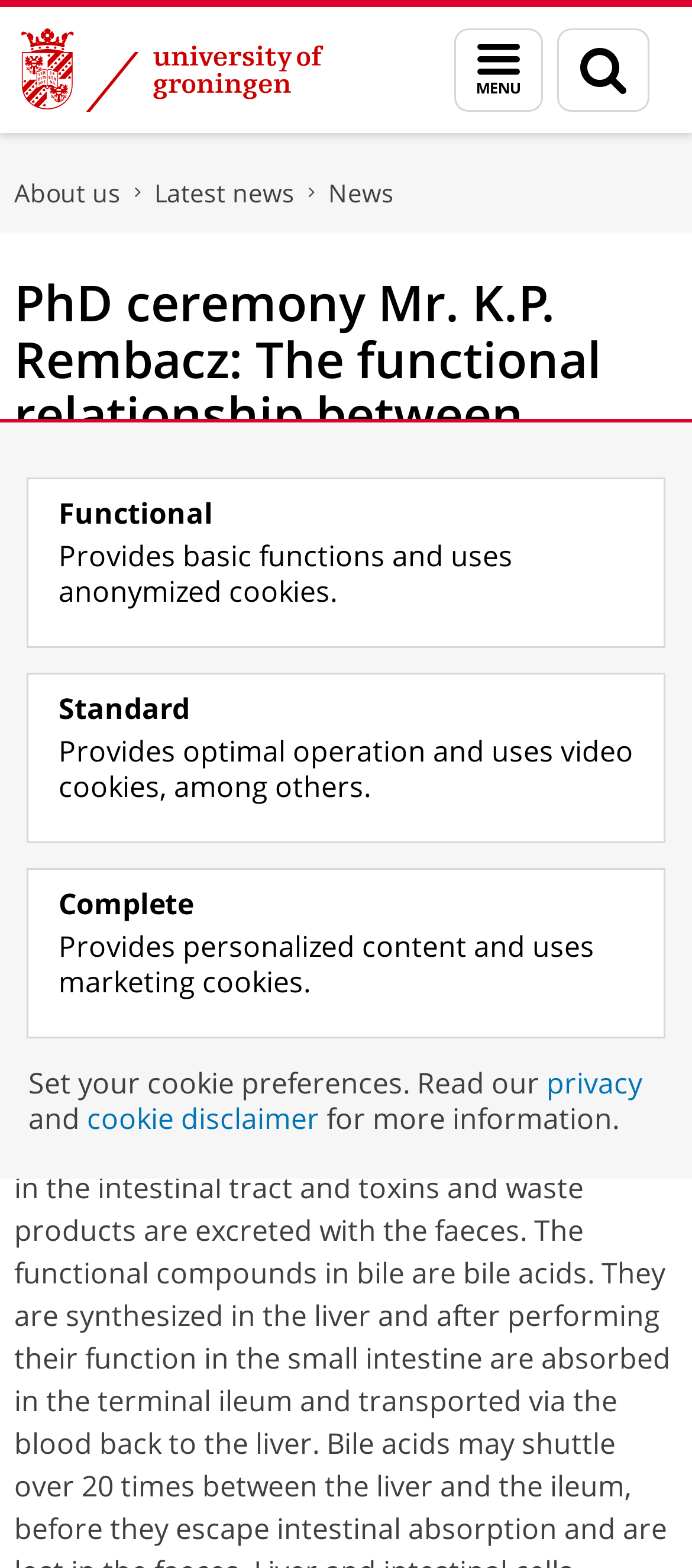What is the name of the person having a PhD ceremony?
Can you provide a detailed and comprehensive answer to the question?

I found the answer by looking at the main content of the webpage, where it says 'PhD ceremony: Mr. K.P. Rembacz, 11.00 uur, Academiegebouw, Broerstraat 5, Groningen'.